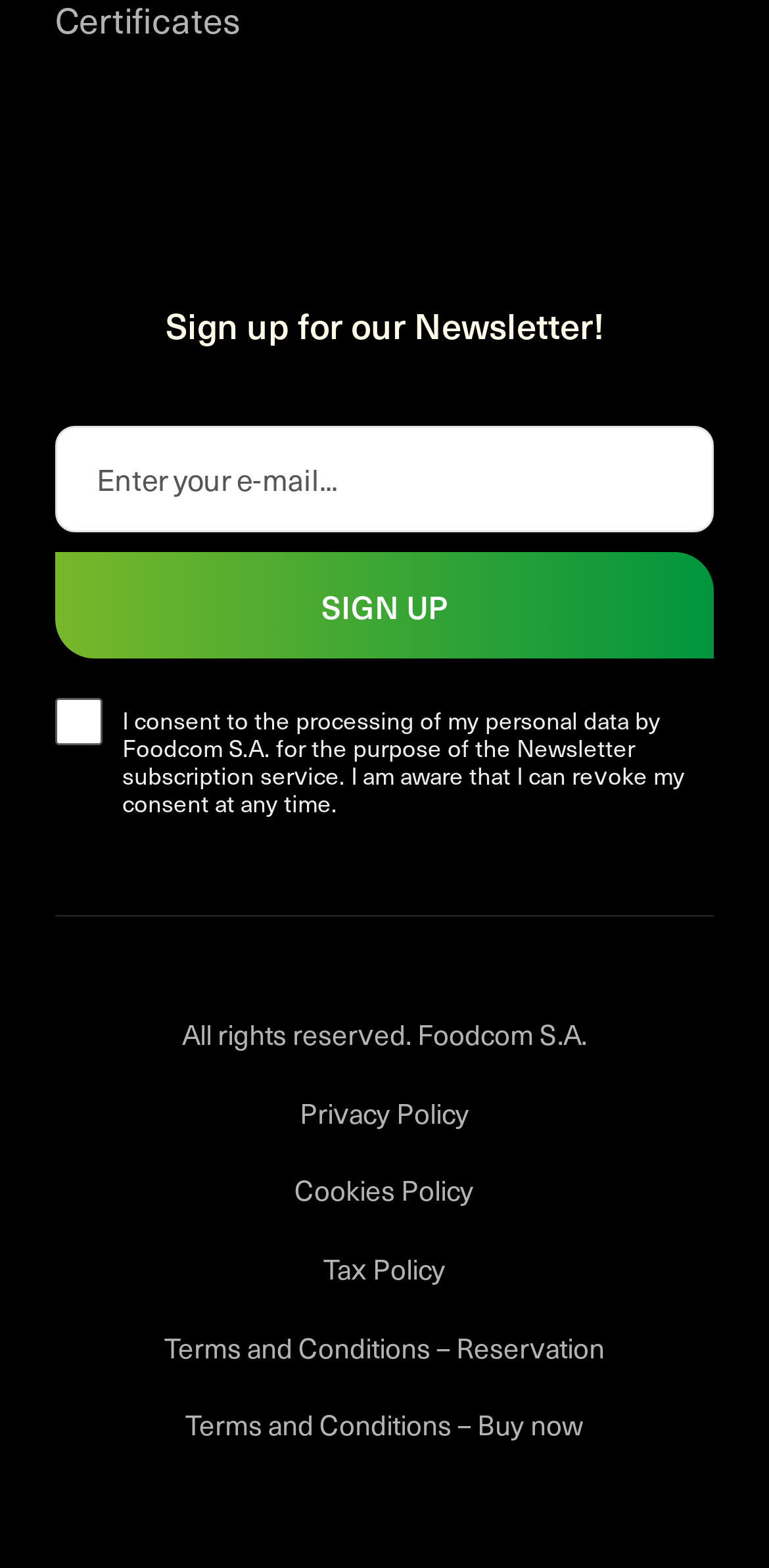What is the text above the textbox?
Offer a detailed and full explanation in response to the question.

The heading element above the textbox contains the text 'Sign up for our Newsletter!', which is likely the title of the newsletter subscription form.